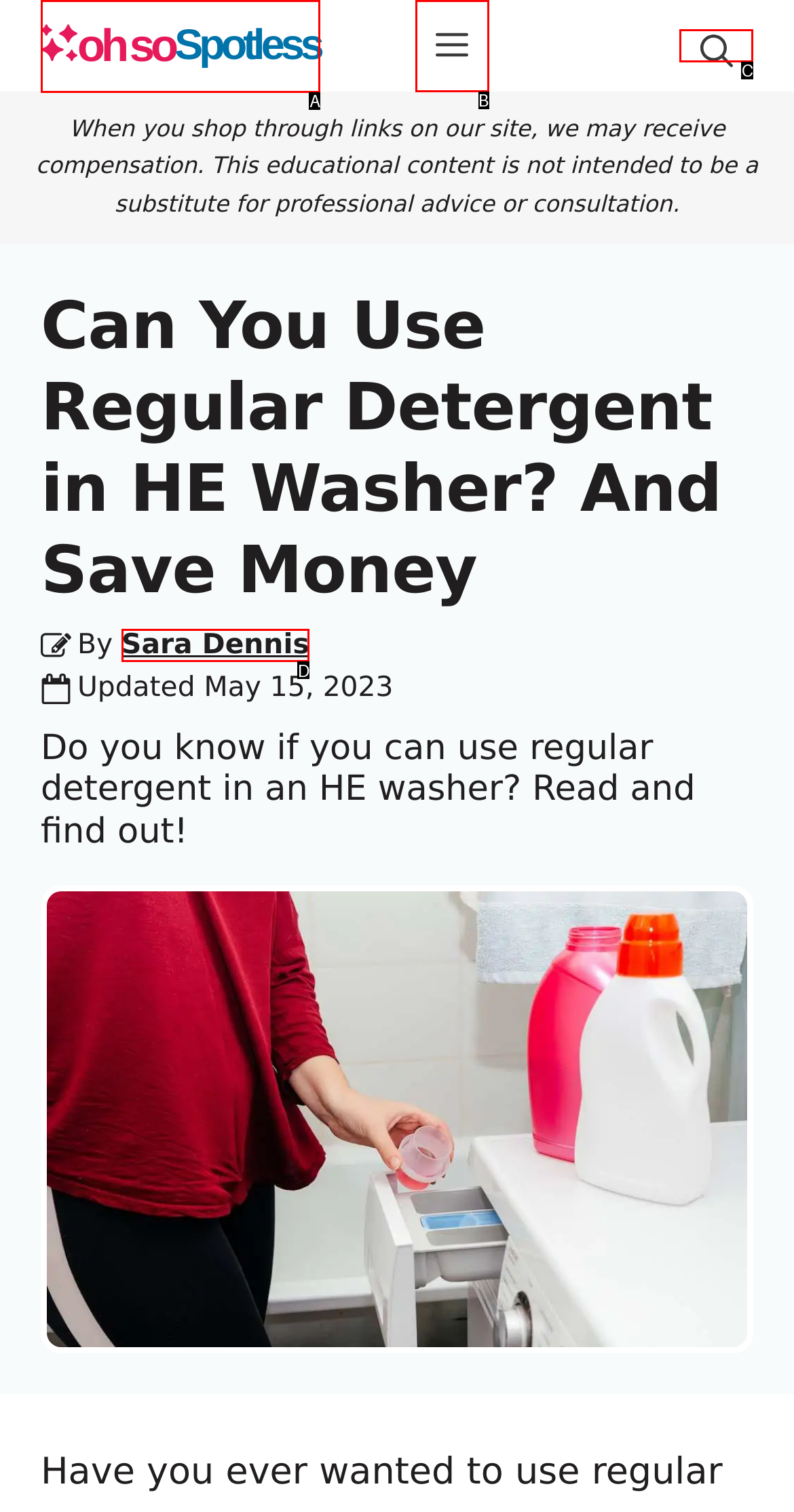Identify the option that corresponds to the given description: aria-label="Open Search Bar". Reply with the letter of the chosen option directly.

C